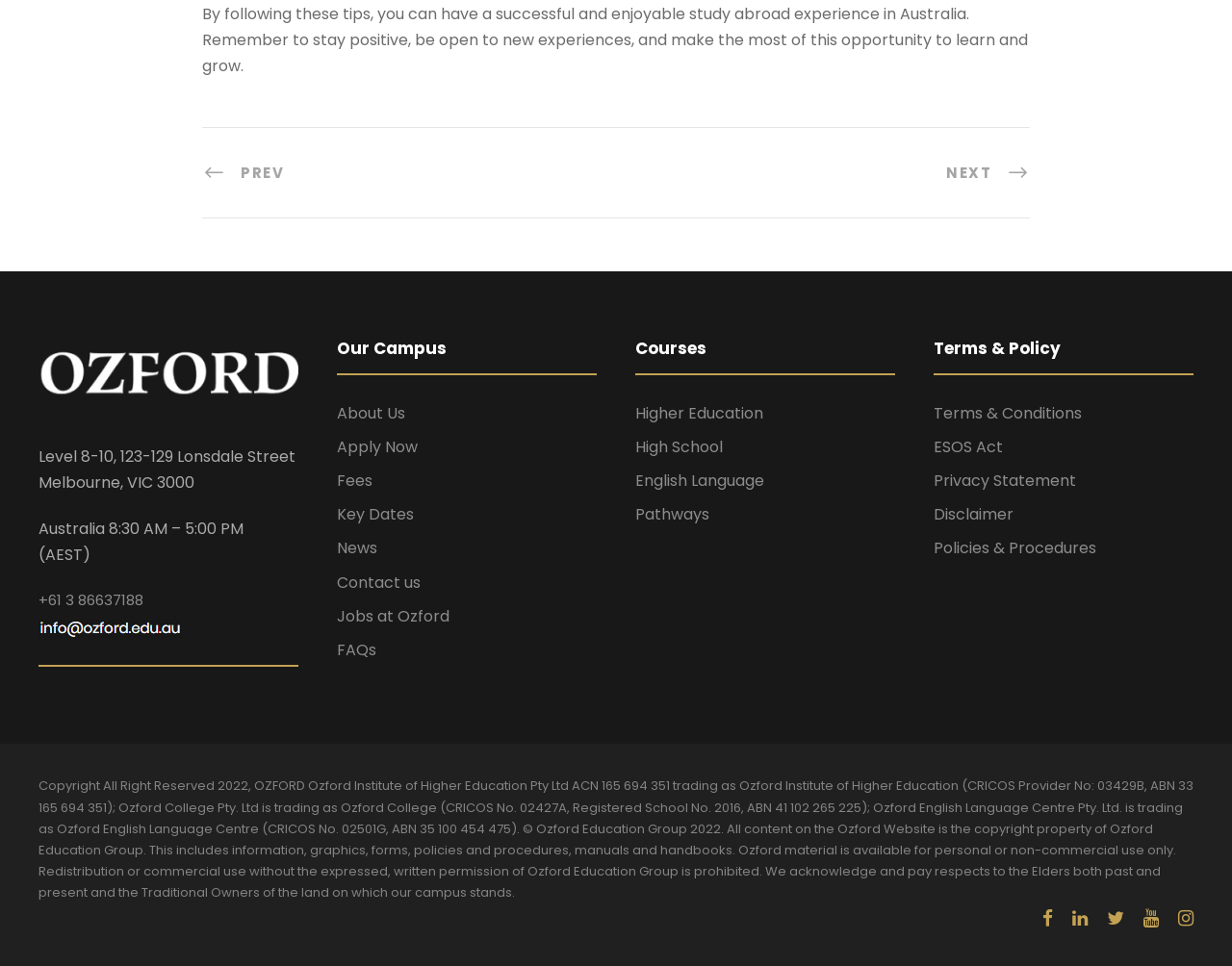Please specify the bounding box coordinates of the clickable section necessary to execute the following command: "View the 'Courses' section".

[0.516, 0.351, 0.727, 0.388]